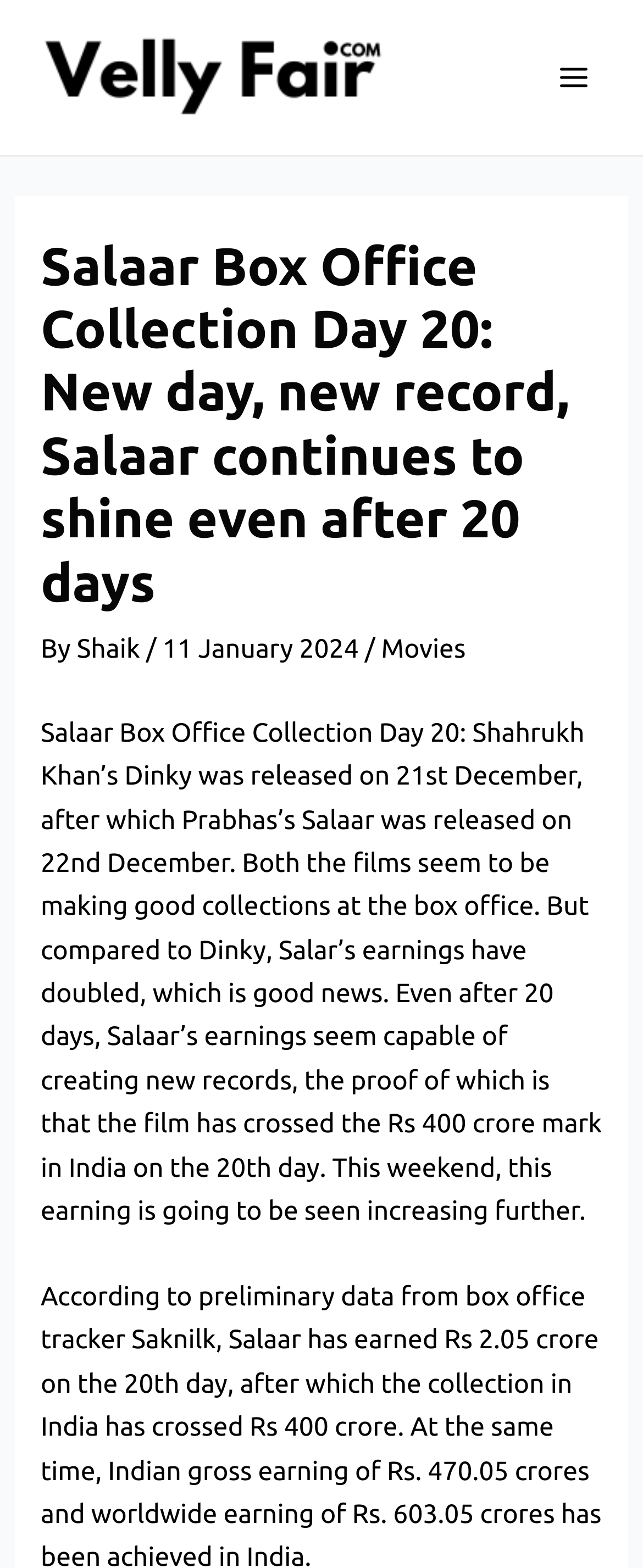What is the name of the other film mentioned in the article?
Provide a well-explained and detailed answer to the question.

The name of the other film mentioned in the article can be found in the article content, where it says 'Shahrukh Khan’s Dinky was released on 21st December, after which Prabhas’s Salaar was released on 22nd December'.